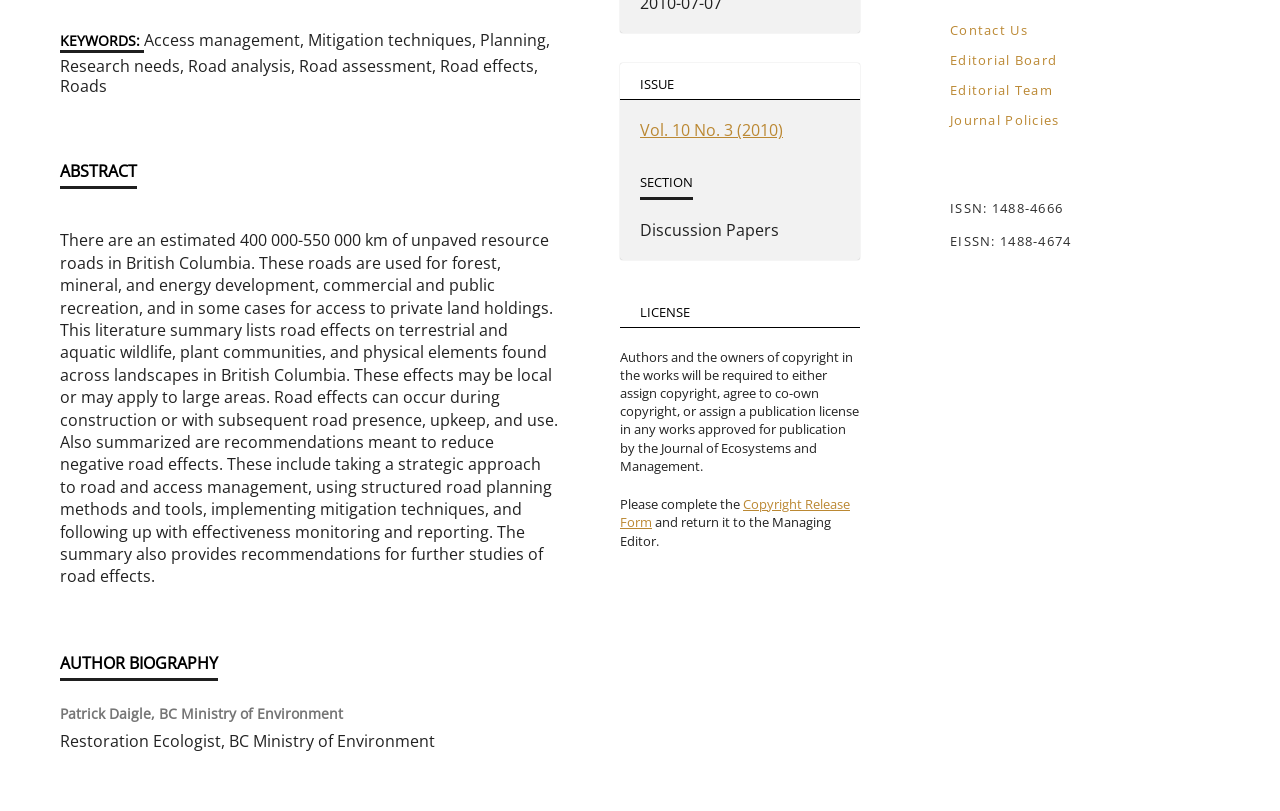Identify the bounding box coordinates for the UI element mentioned here: "Journal Policies". Provide the coordinates as four float values between 0 and 1, i.e., [left, top, right, bottom].

[0.742, 0.137, 0.828, 0.159]